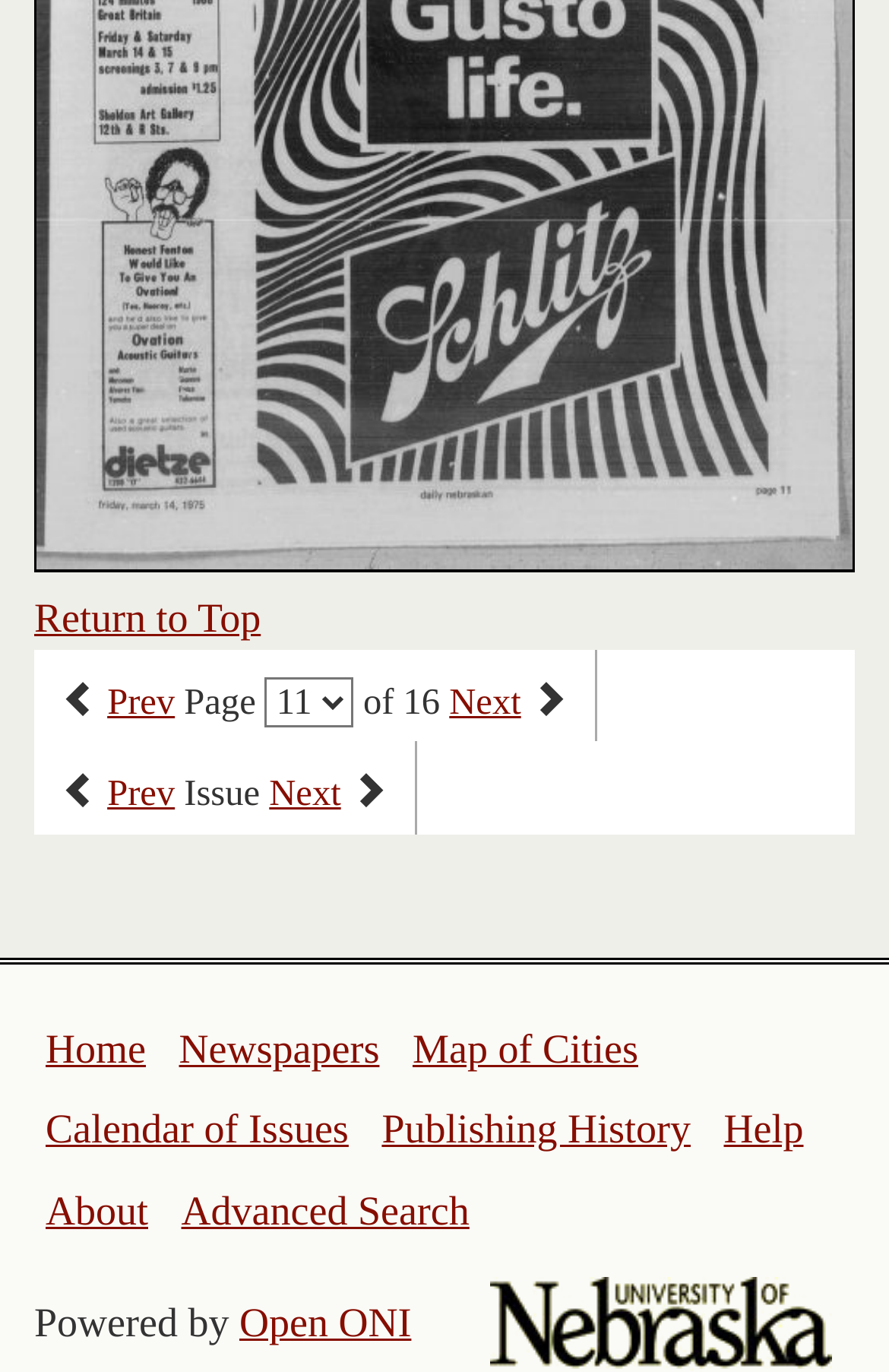Provide the bounding box coordinates of the area you need to click to execute the following instruction: "go to previous page".

[0.121, 0.496, 0.197, 0.526]